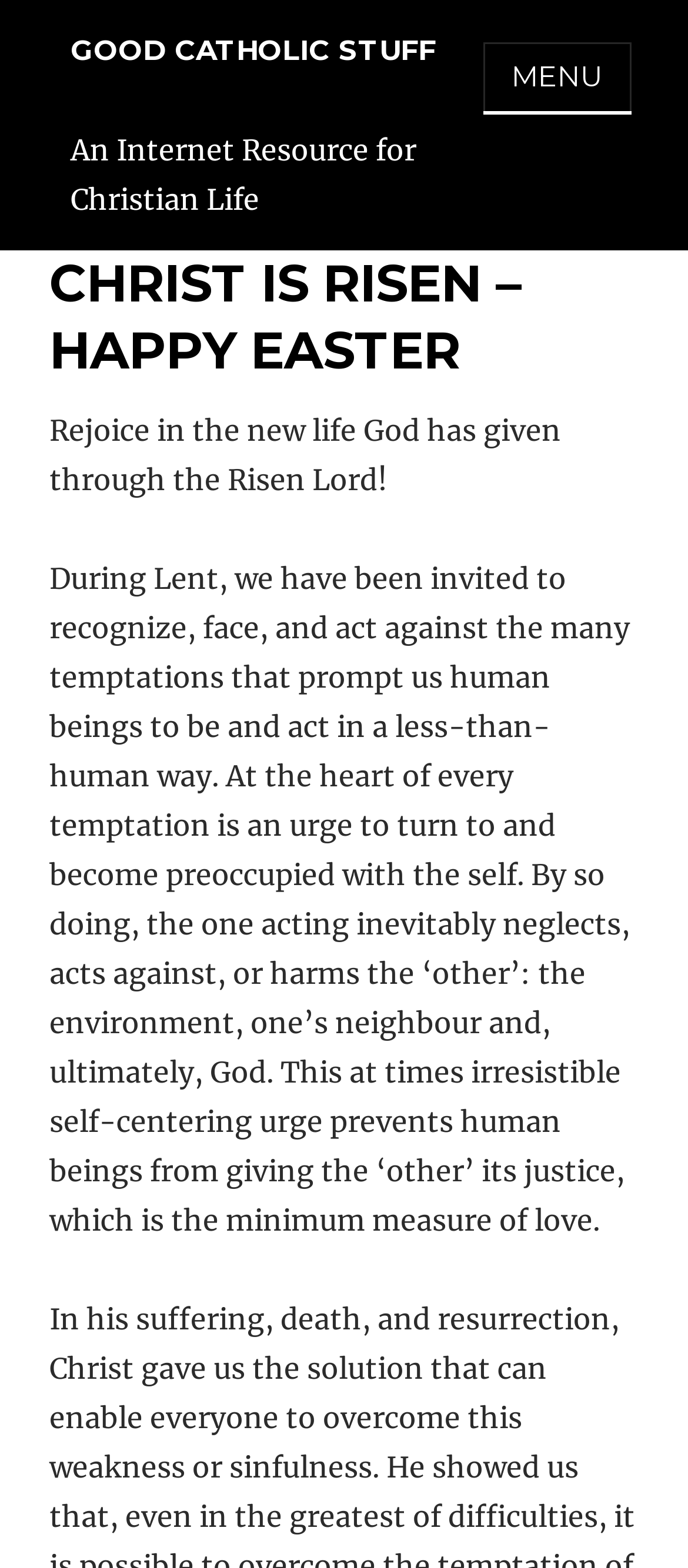Identify and provide the bounding box for the element described by: "Good Catholic Stuff".

[0.103, 0.021, 0.633, 0.043]